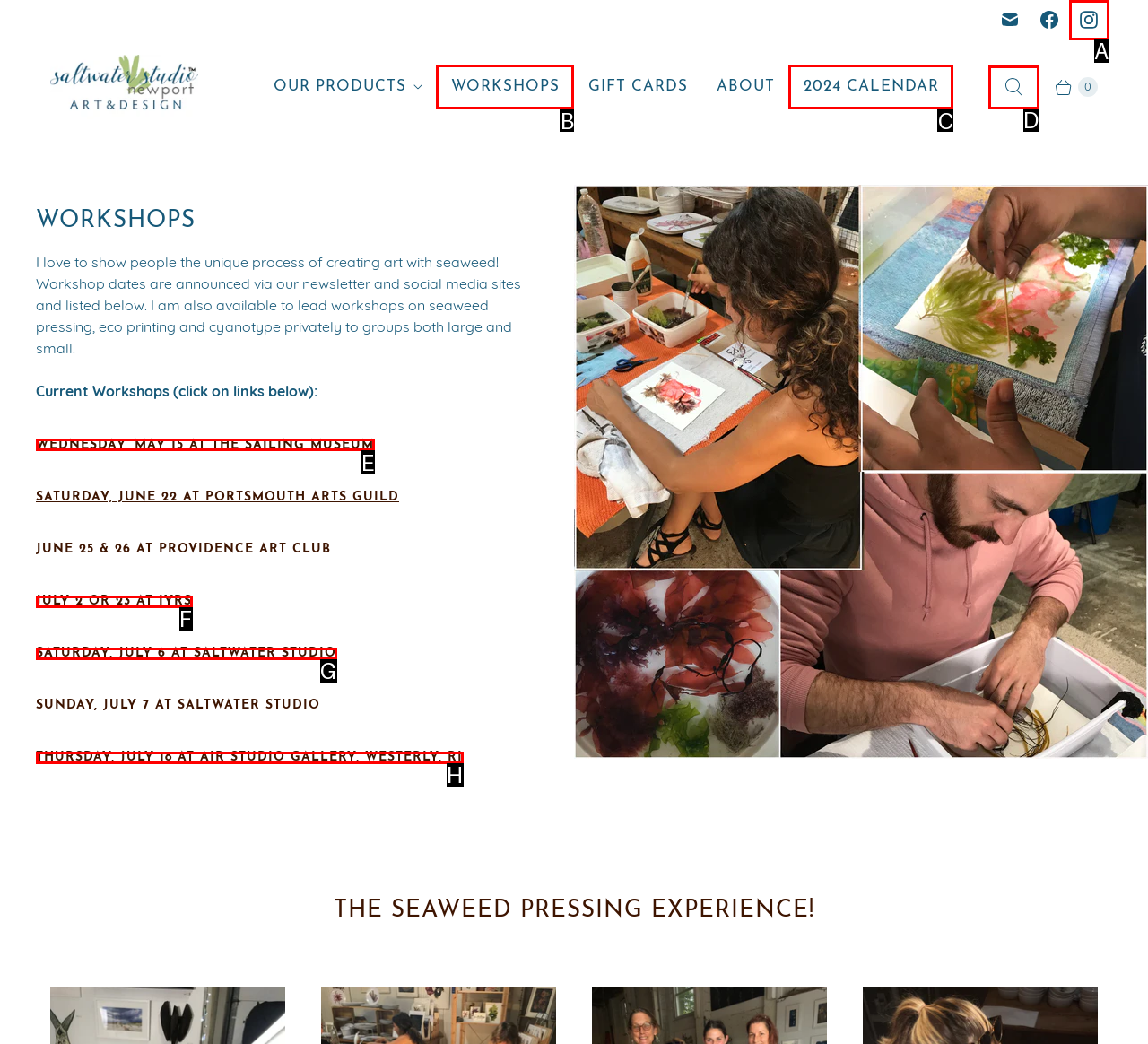Identify which lettered option to click to carry out the task: Search for something. Provide the letter as your answer.

D